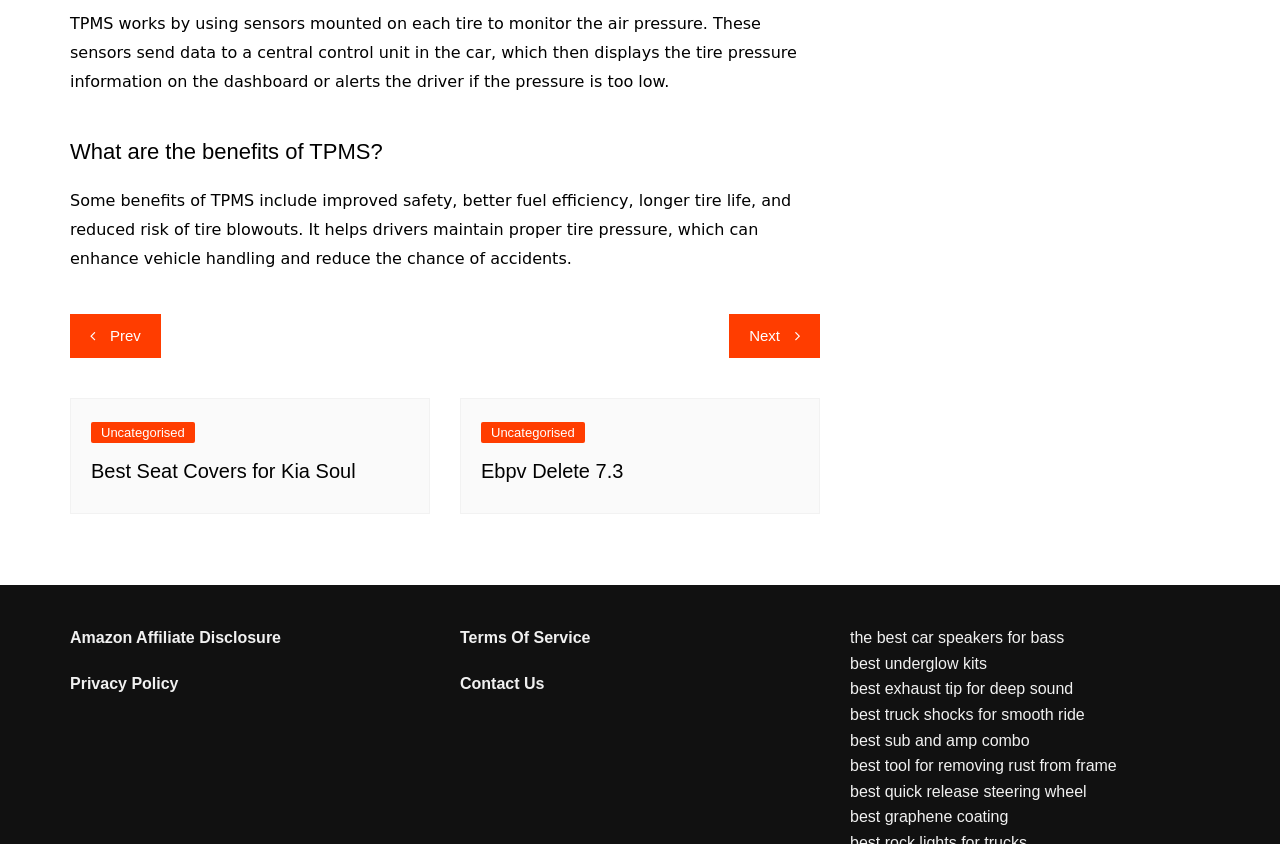What are the benefits of TPMS?
Provide a comprehensive and detailed answer to the question.

The text 'Some benefits of TPMS include improved safety, better fuel efficiency, longer tire life, and reduced risk of tire blowouts.' explicitly lists the benefits of TPMS.